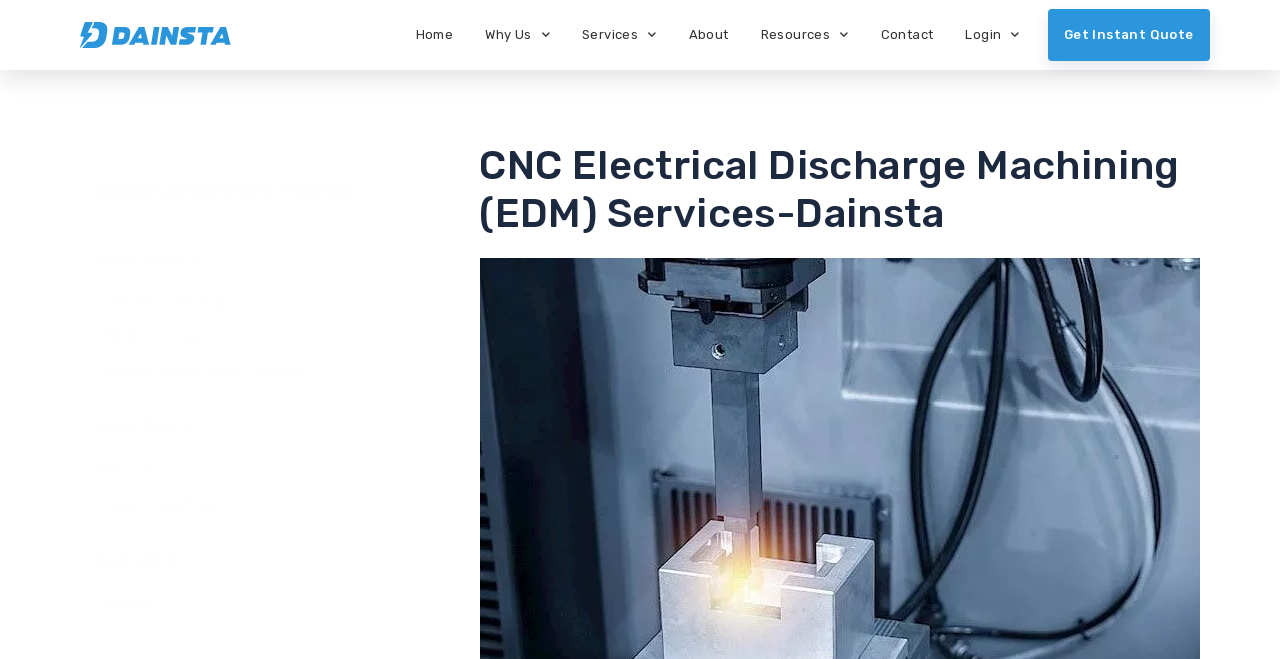Locate the bounding box coordinates of the element to click to perform the following action: 'Go to the About page'. The coordinates should be given as four float values between 0 and 1, in the form of [left, top, right, bottom].

[0.535, 0.014, 0.572, 0.093]